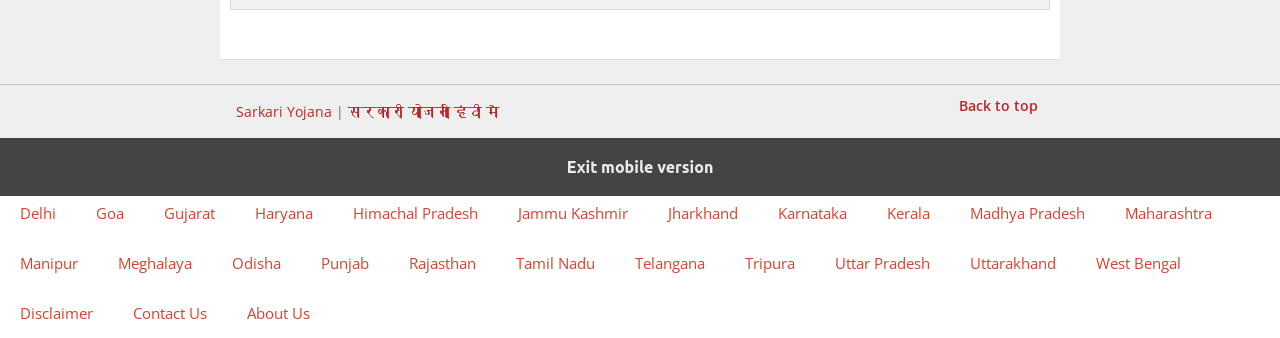Please provide the bounding box coordinates for the element that needs to be clicked to perform the instruction: "View Sarkari Yojana List". The coordinates must consist of four float numbers between 0 and 1, formatted as [left, top, right, bottom].

[0.064, 0.409, 0.194, 0.557]